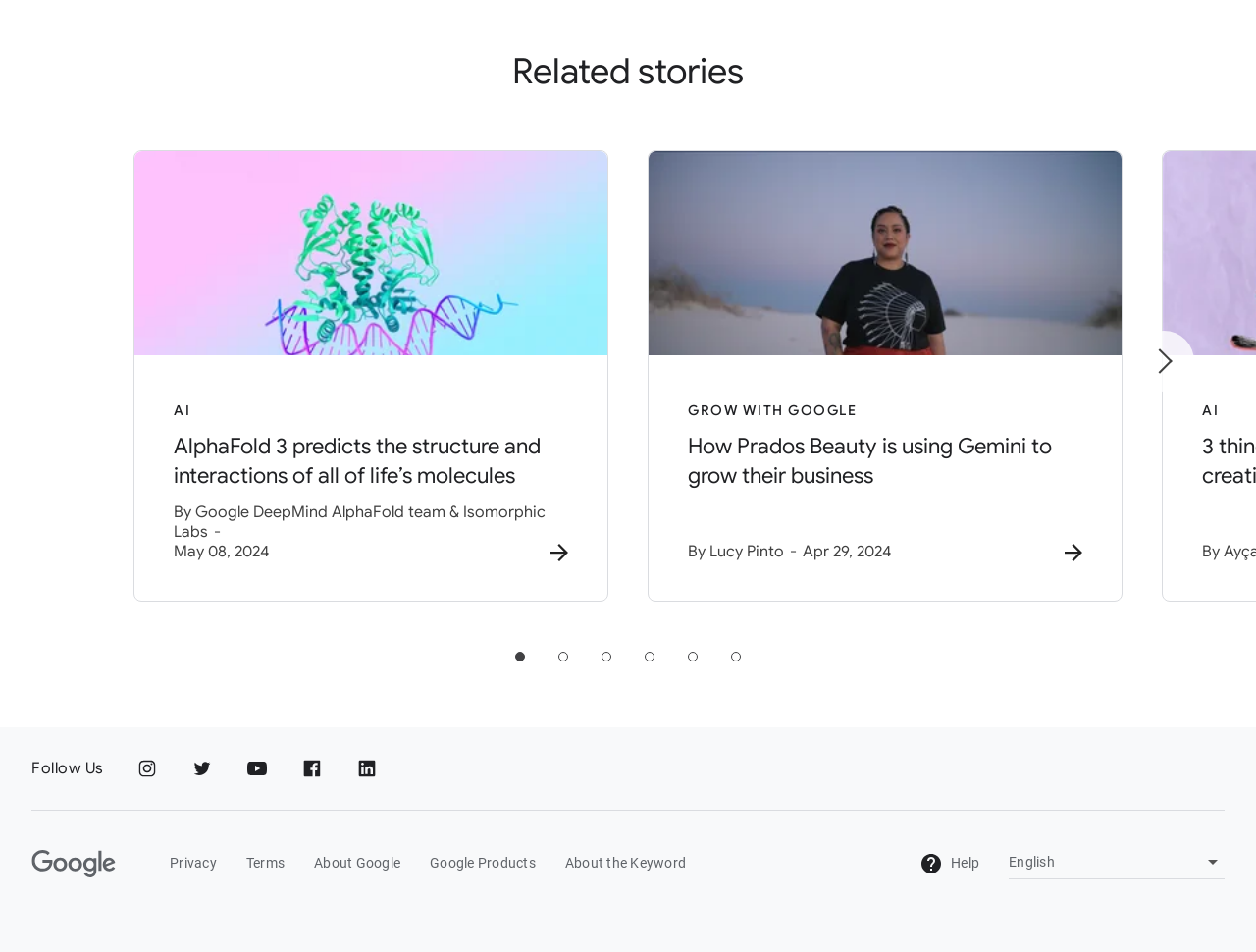Please provide the bounding box coordinates for the UI element as described: "Google Products". The coordinates must be four floats between 0 and 1, represented as [left, top, right, bottom].

[0.342, 0.895, 0.426, 0.918]